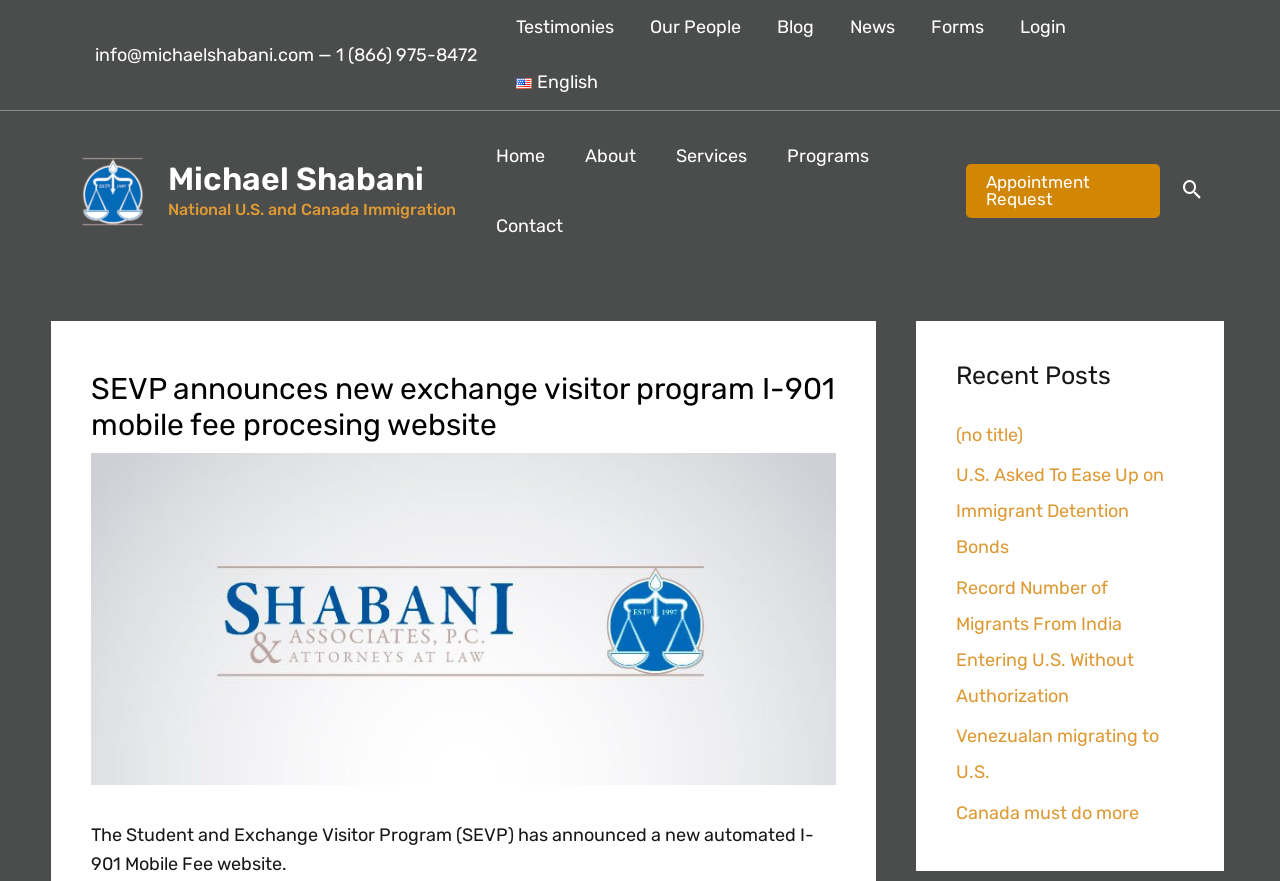How can users contact Michael Shabani?
Please craft a detailed and exhaustive response to the question.

Users can contact Michael Shabani by clicking on the 'Contact' link in the main menu or by requesting an appointment through the 'Appointment Request' link.